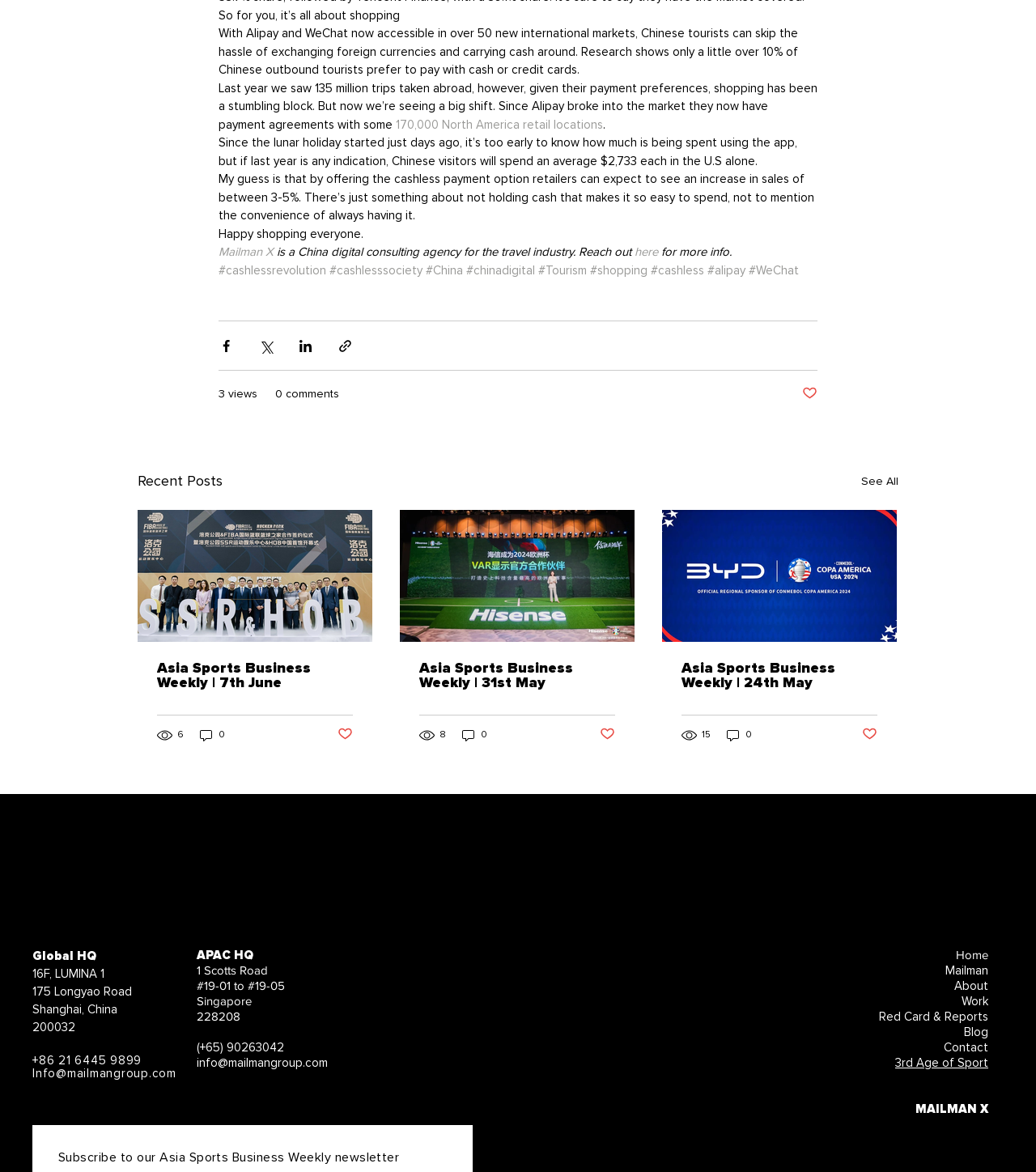Using the given description, provide the bounding box coordinates formatted as (top-left x, top-left y, bottom-right x, bottom-right y), with all values being floating point numbers between 0 and 1. Description: 3 views

[0.211, 0.329, 0.248, 0.344]